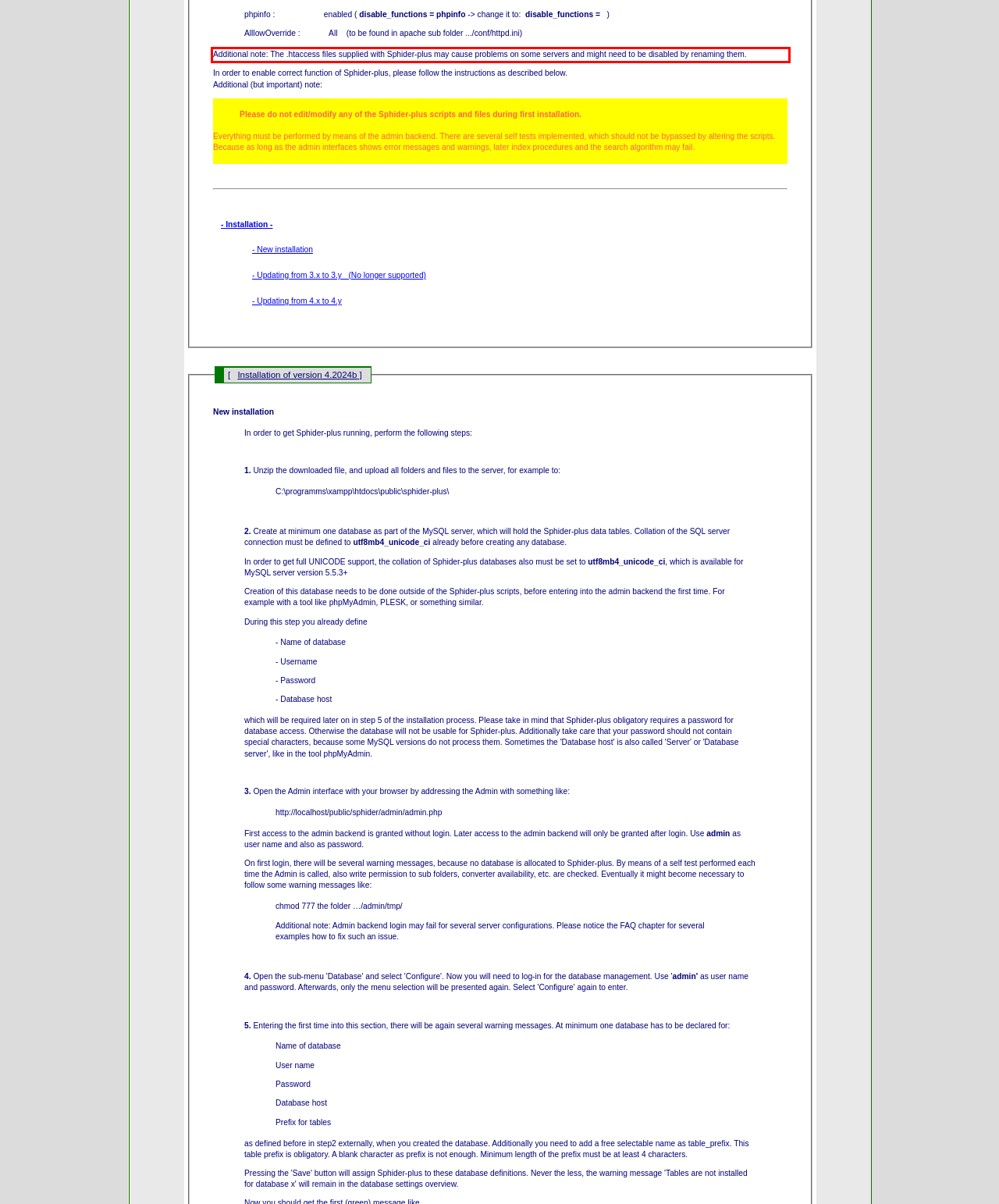Please examine the webpage screenshot containing a red bounding box and use OCR to recognize and output the text inside the red bounding box.

Additional note: The .htaccess files supplied with Sphider-plus may cause problems on some servers and might need to be disabled by renaming them.